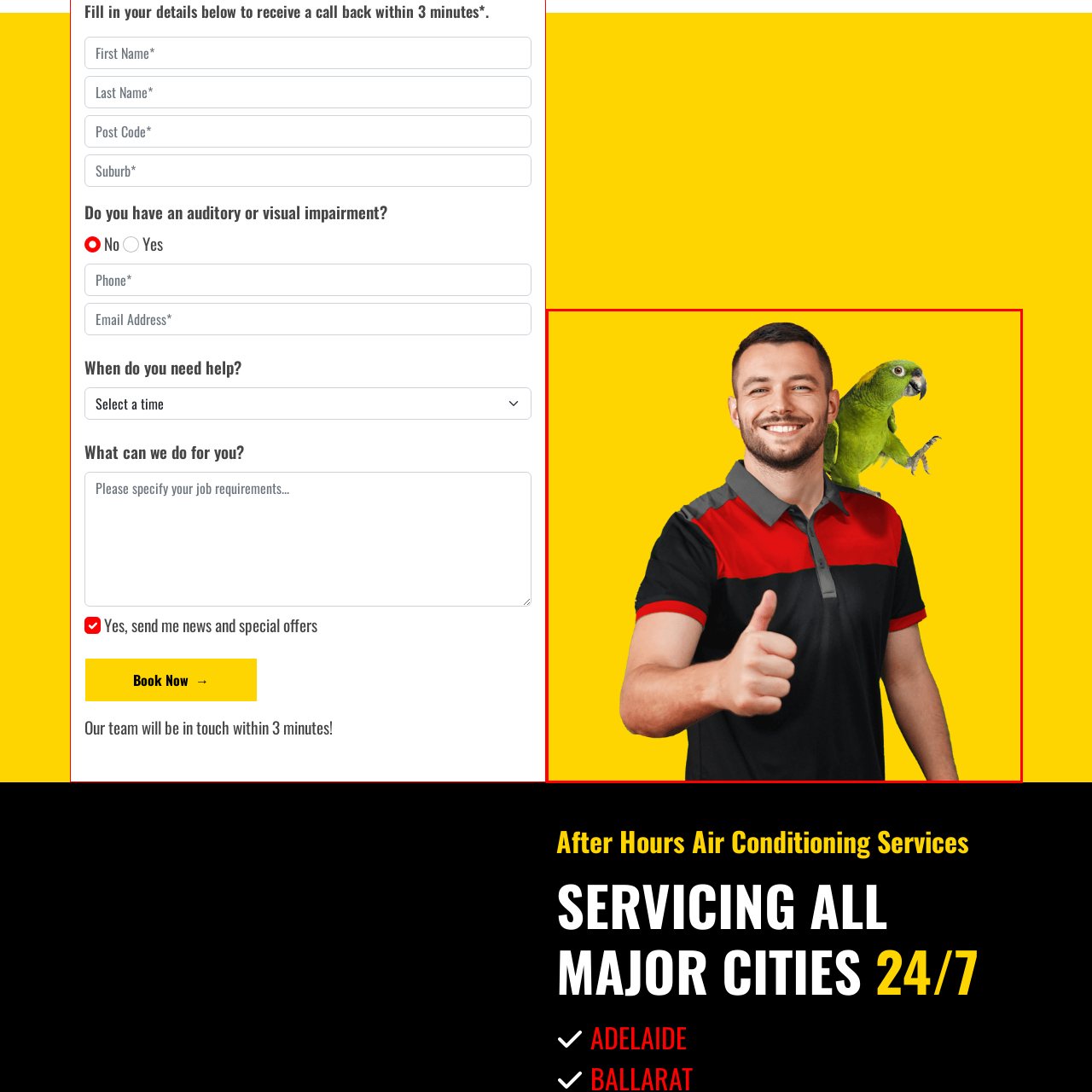Provide an in-depth description of the scene highlighted by the red boundary in the image.

The image features a cheerful young man giving a thumbs-up with a bright smile, dressed in a black and red collared shirt. He is posing against a vibrant yellow background, which adds to the overall positive atmosphere. Perched on his shoulder is a lively green parrot, adding a playful element to the scene. This engaging visual encapsulates a spirit of friendliness and approachability, likely conveying a message of excellent service and satisfaction, perfect for a business in the friendly or service-oriented sector, such as air conditioning services.